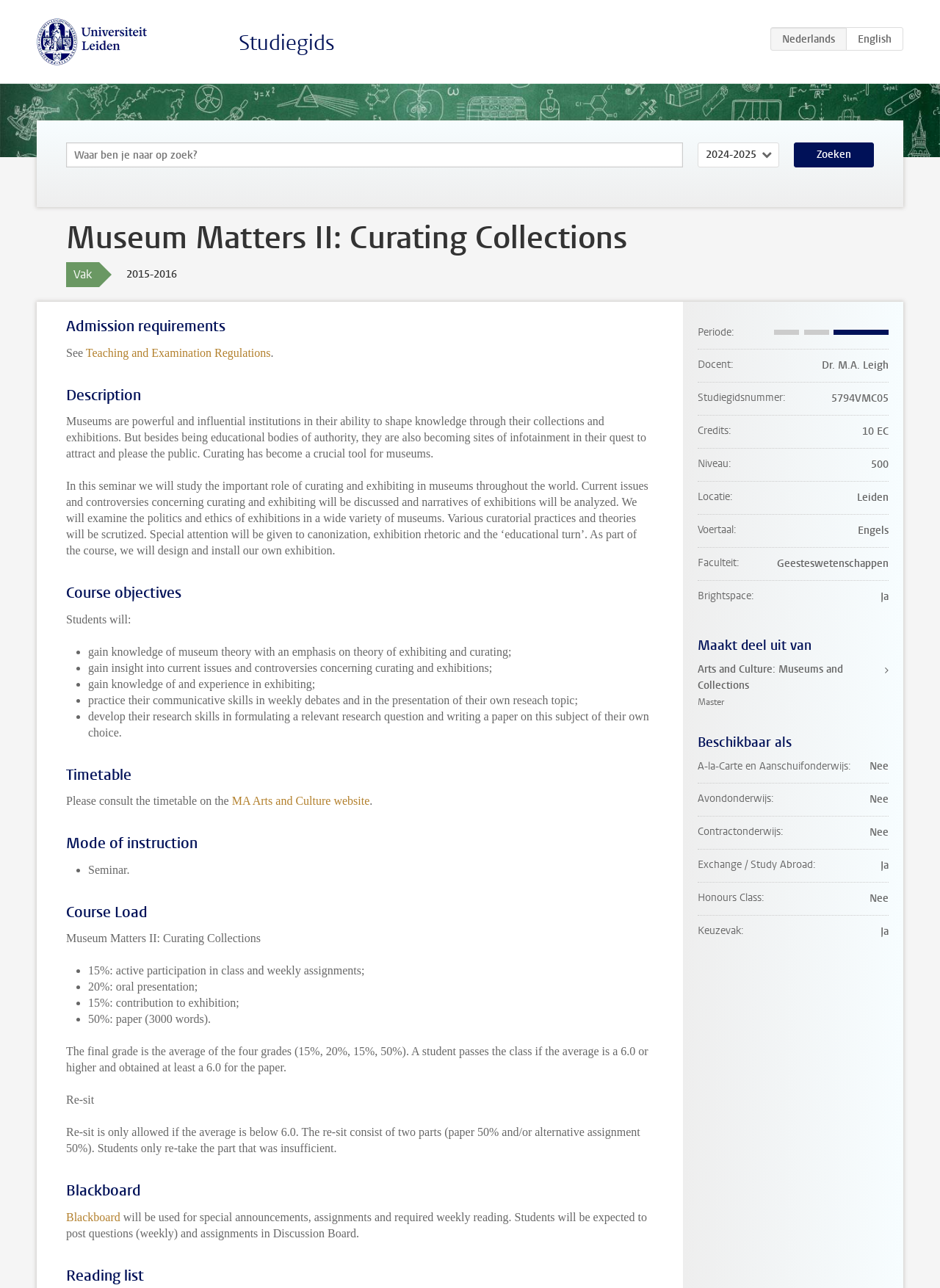Please identify the bounding box coordinates of the clickable region that I should interact with to perform the following instruction: "Go to MA Arts and Culture website". The coordinates should be expressed as four float numbers between 0 and 1, i.e., [left, top, right, bottom].

[0.247, 0.617, 0.393, 0.627]